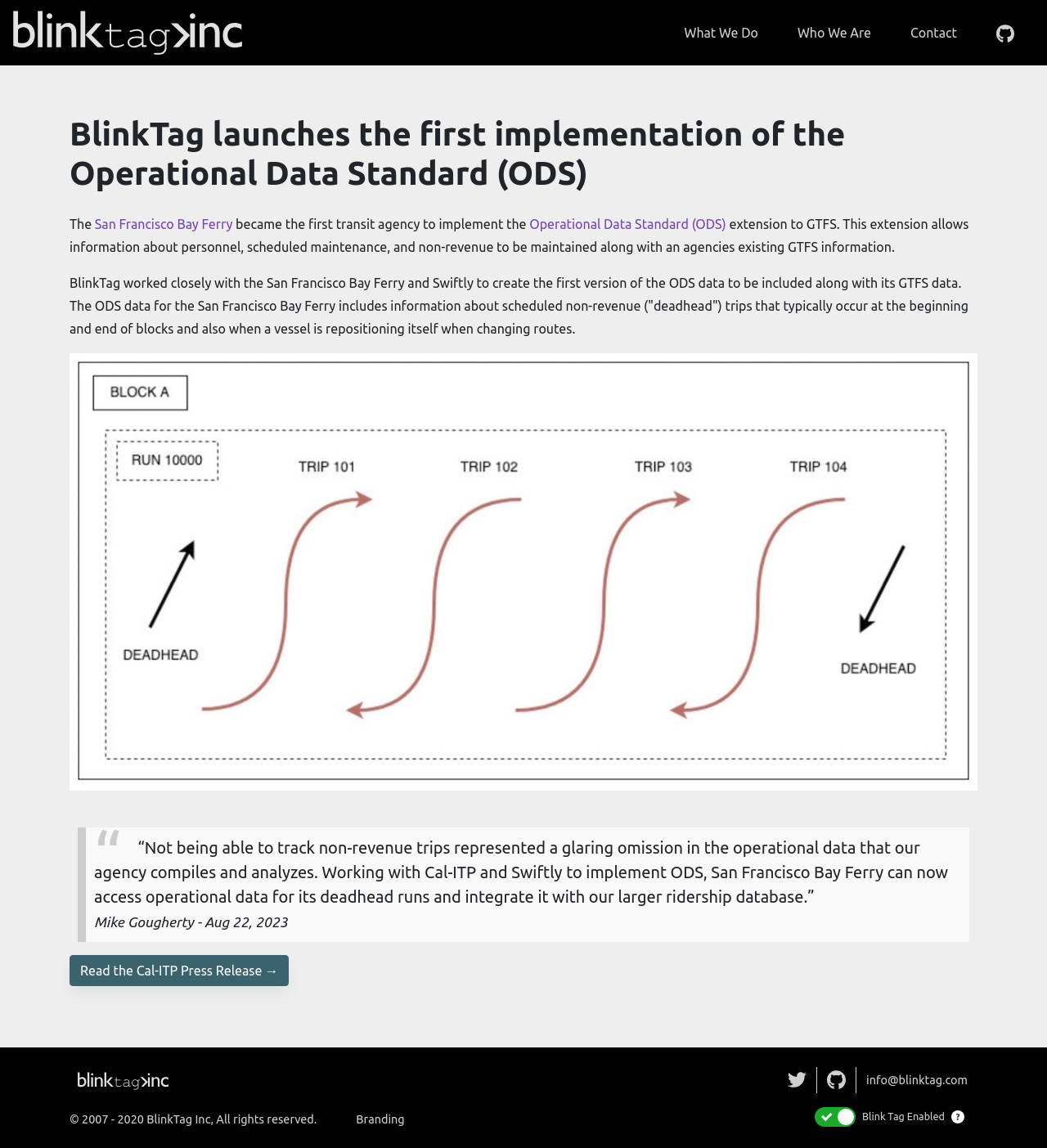For the given element description Operational Data Standard (ODS), determine the bounding box coordinates of the UI element. The coordinates should follow the format (top-left x, top-left y, bottom-right x, bottom-right y) and be within the range of 0 to 1.

[0.506, 0.189, 0.694, 0.202]